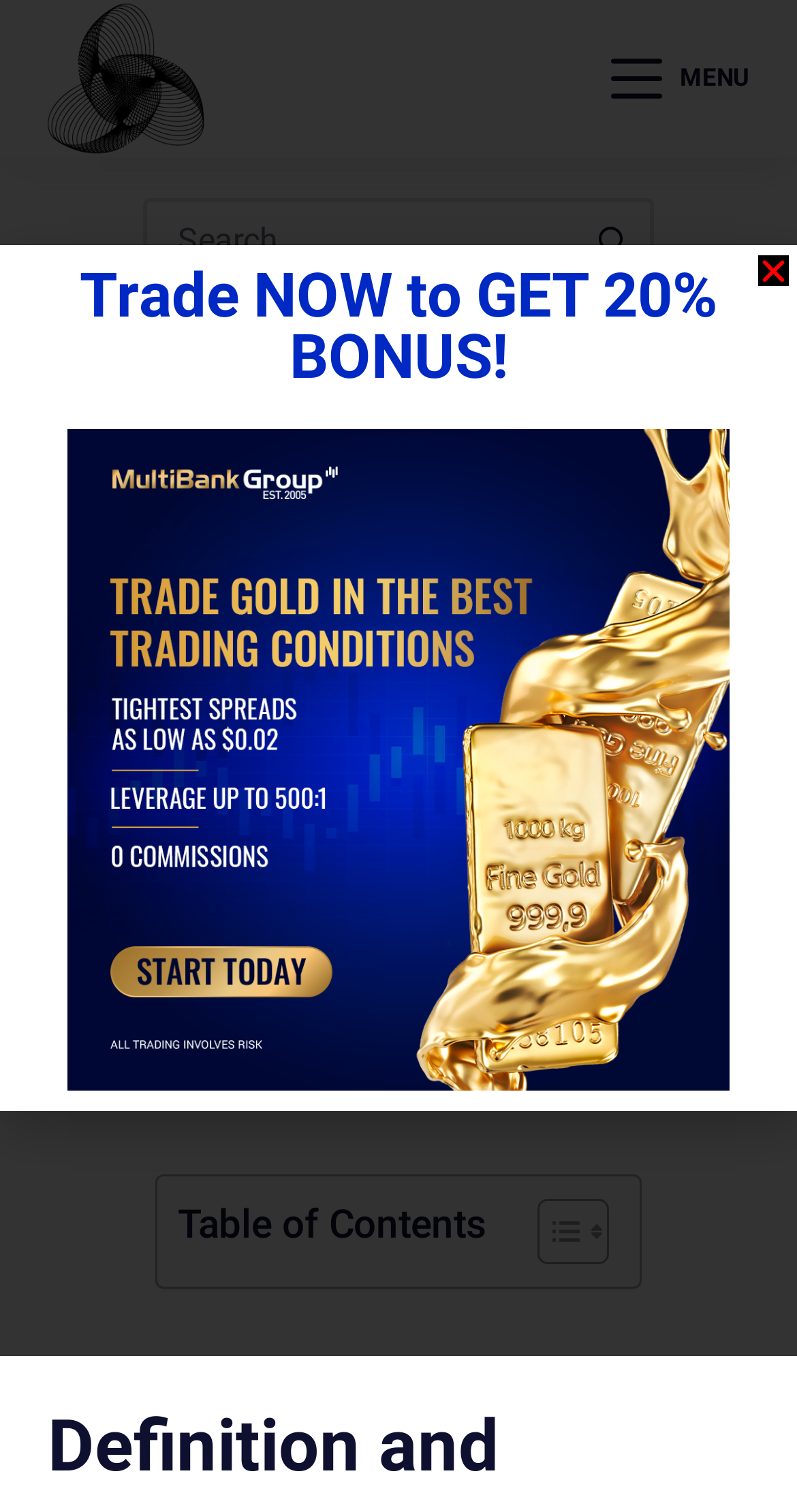What are the main categories on the website?
Look at the image and respond with a single word or a short phrase.

HOME, FINANCE, TRADING, CRYPTO